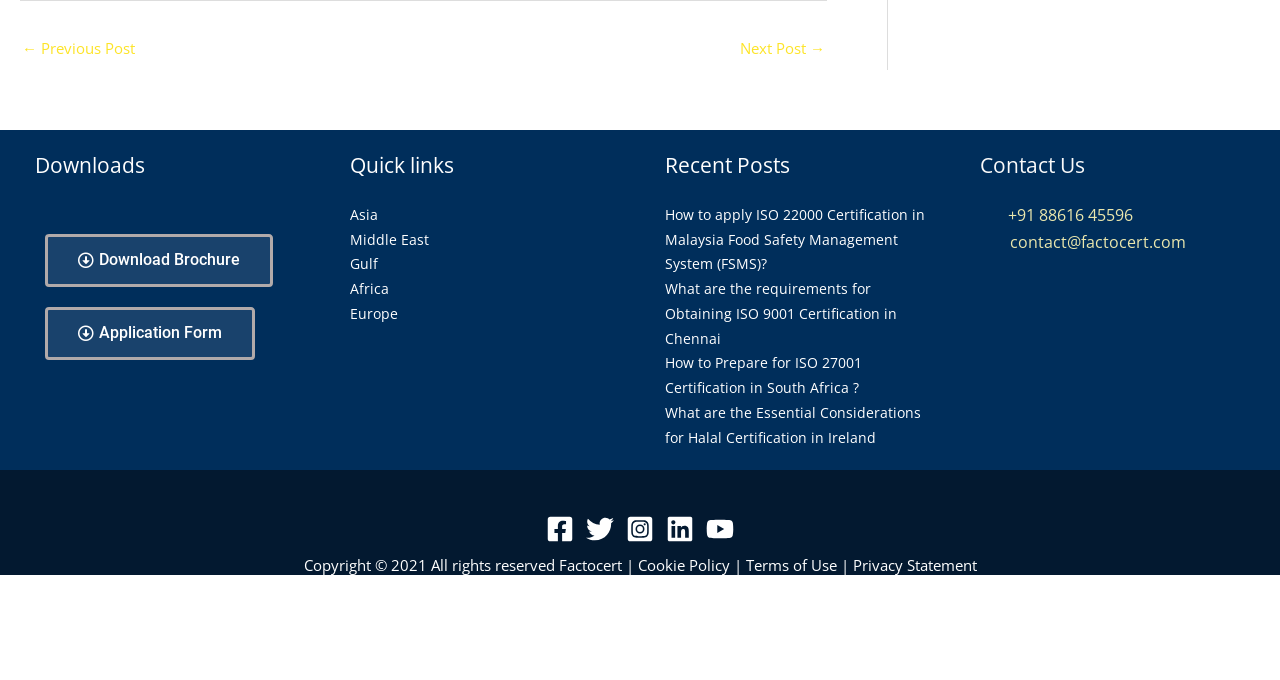Please pinpoint the bounding box coordinates for the region I should click to adhere to this instruction: "Contact us through phone".

[0.784, 0.3, 0.885, 0.332]